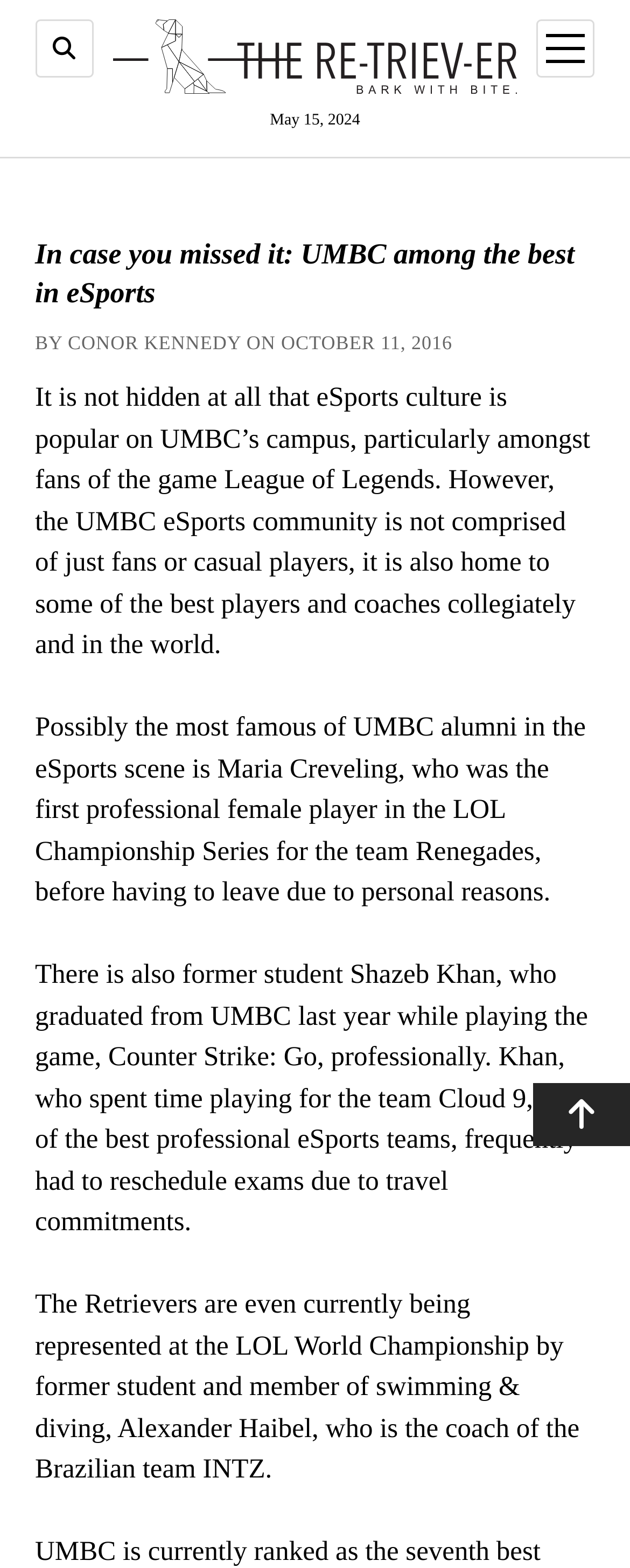Answer with a single word or phrase: 
What is the name of the team coached by Alexander Haibel?

INTZ